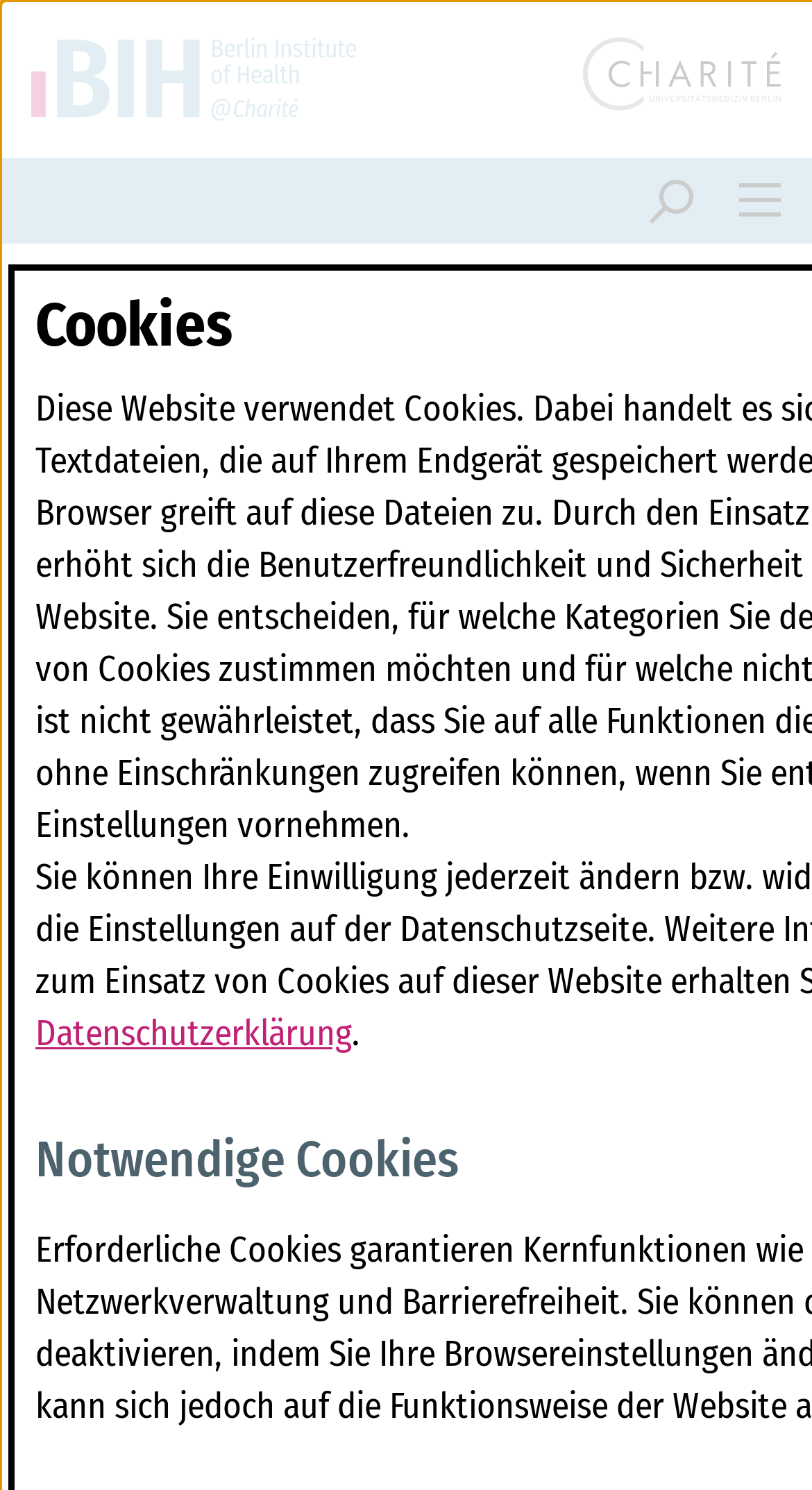Find and extract the text of the primary heading on the webpage.

SPARK Forum: Health Community